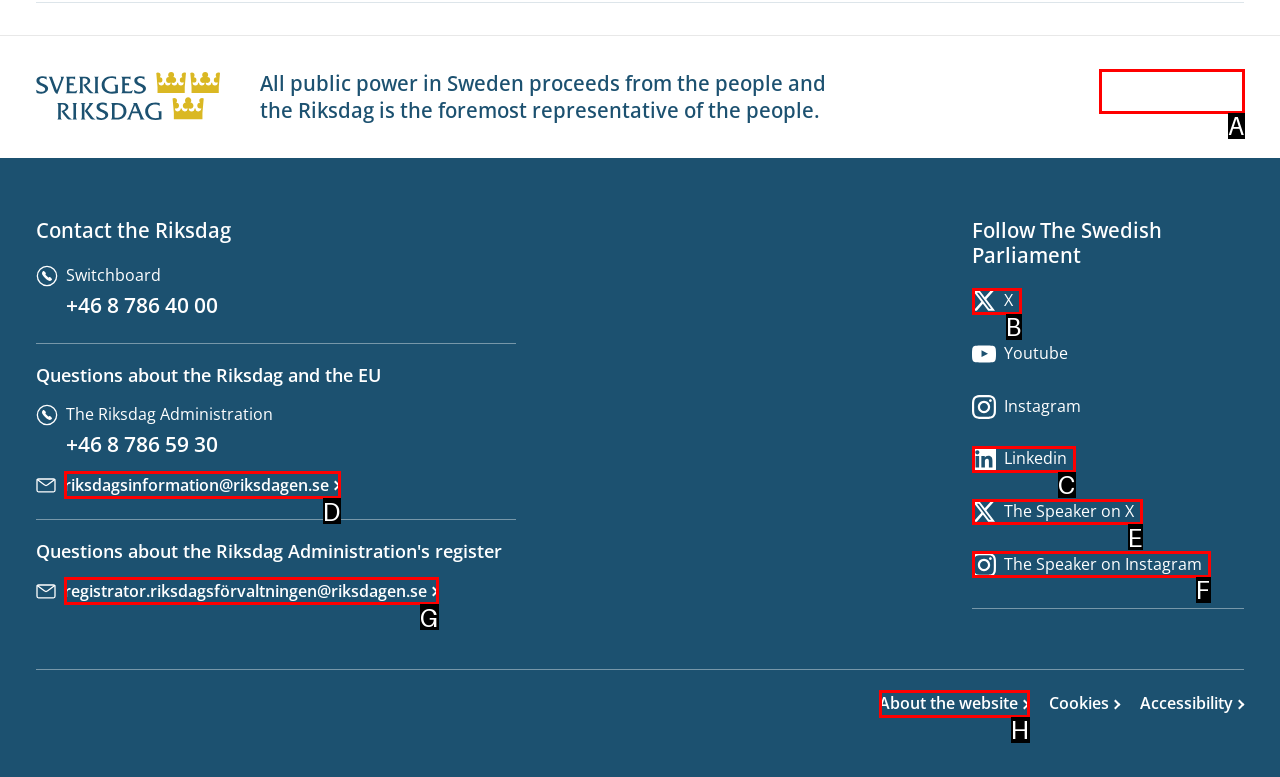Tell me the letter of the correct UI element to click for this instruction: Send an email to the Riksdag information. Answer with the letter only.

D